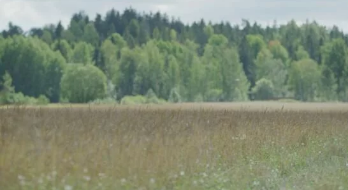Answer the question with a single word or phrase: 
Is the image depicting a peaceful atmosphere?

Yes